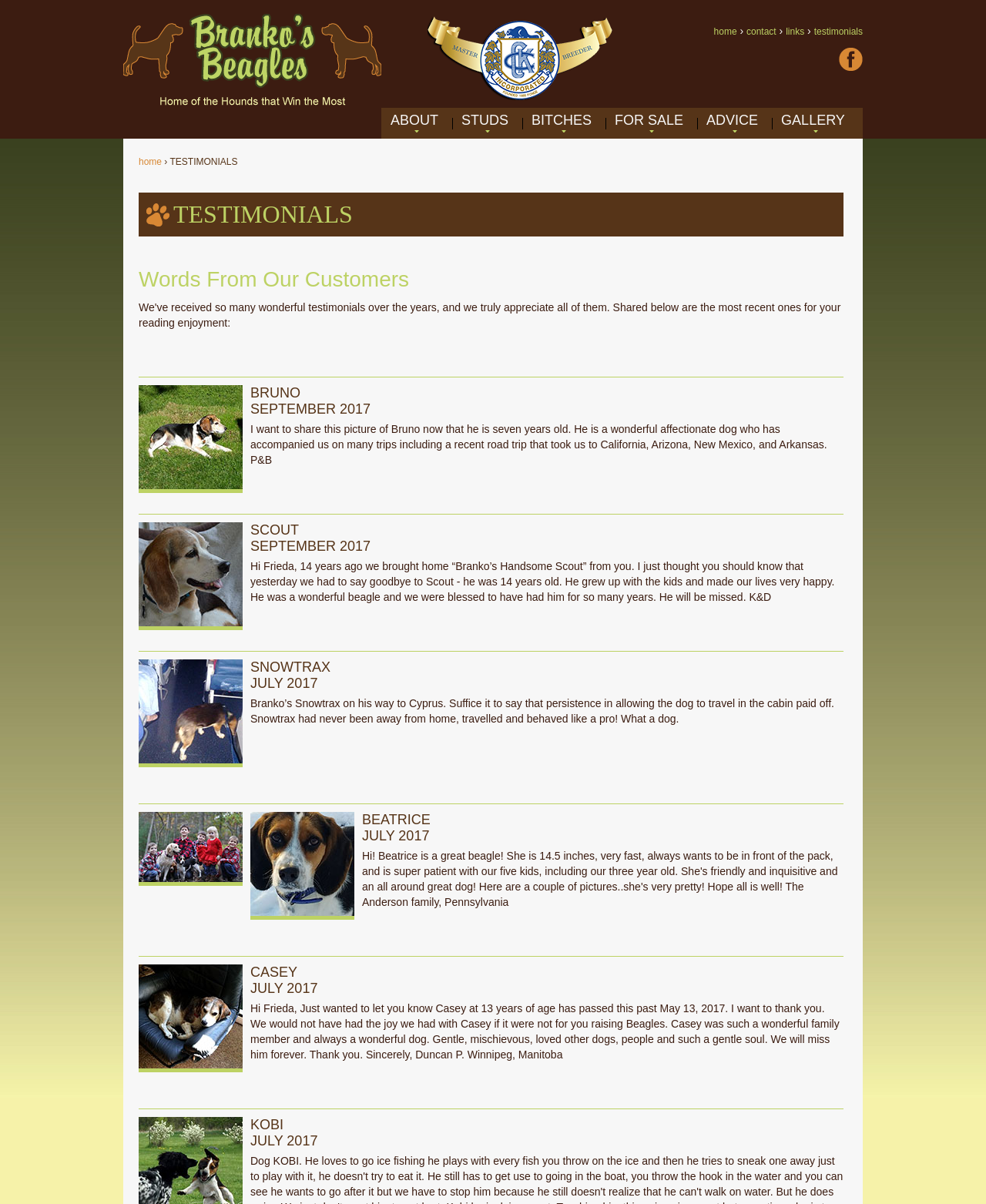Please identify the bounding box coordinates of where to click in order to follow the instruction: "Explore Electronics".

None